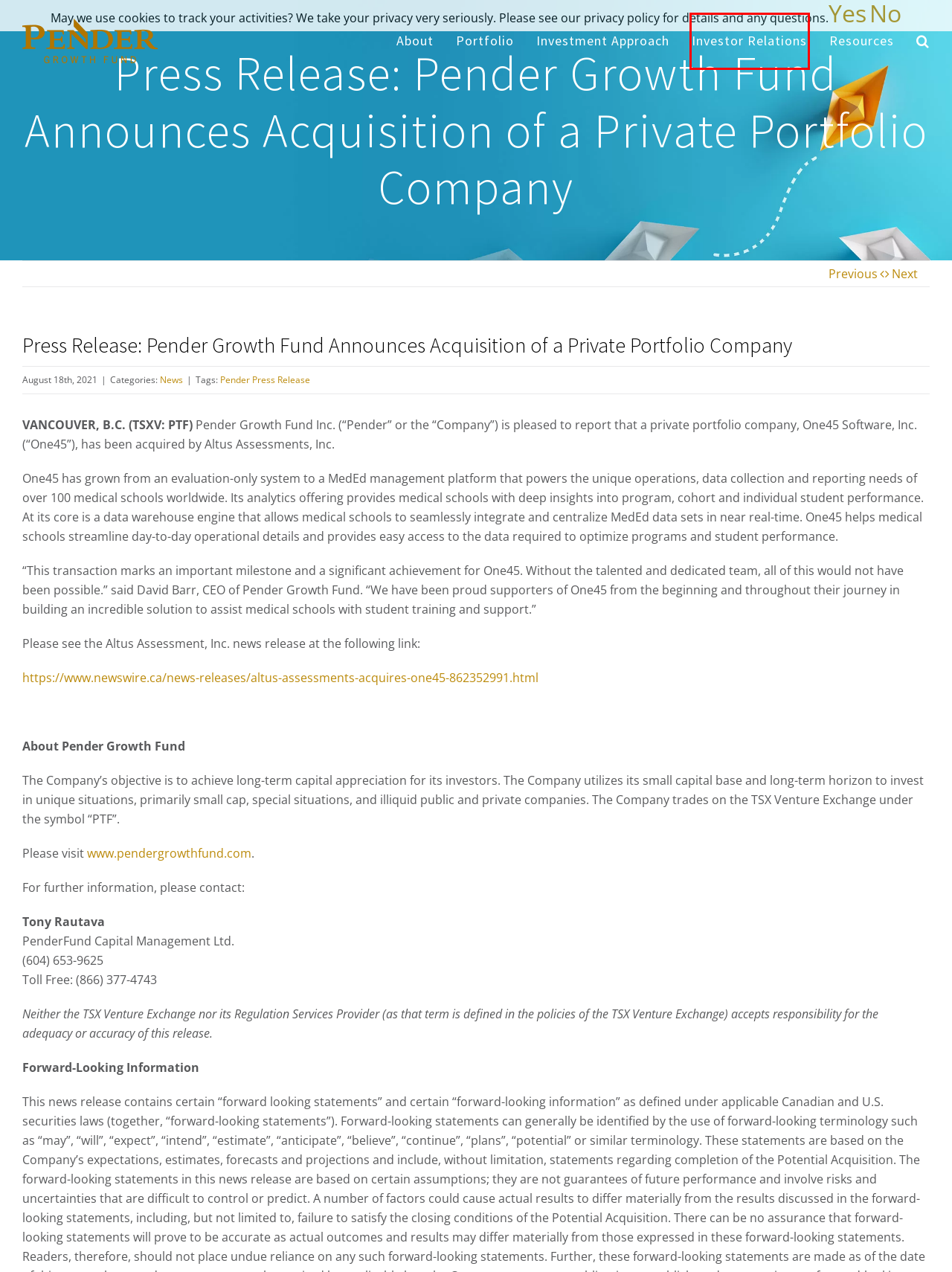Using the screenshot of a webpage with a red bounding box, pick the webpage description that most accurately represents the new webpage after the element inside the red box is clicked. Here are the candidates:
A. About - Pender Growth Fund
B. Investor Relations - Pender Growth Fund
C. Altus Assessments acquires One45
D. News - Pender Growth Fund
E. Home Page - Pender Growth Fund
F. One45’s Road to Acquisition - Pender Growth Fund
G. Pender Press Release Archives - Pender Growth Fund
H. Investment Approach - Pender Growth Fund

B